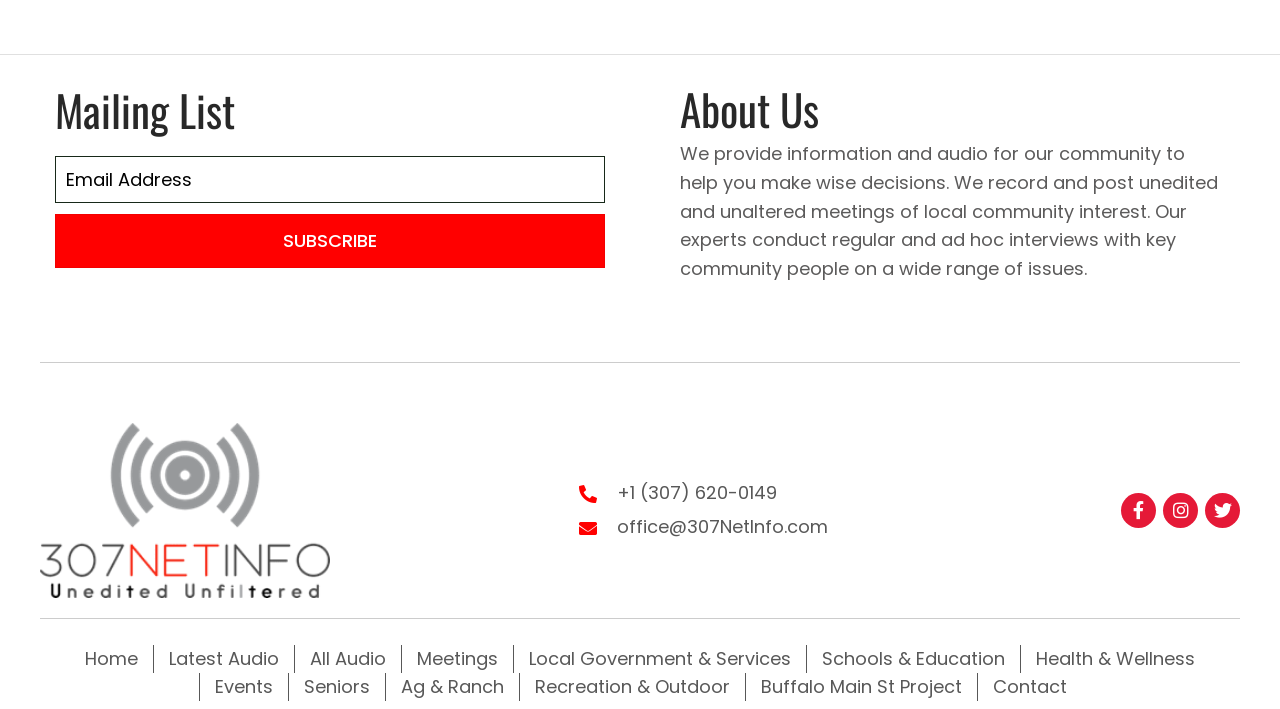Please give a short response to the question using one word or a phrase:
What is the purpose of this website?

Provide information and audio